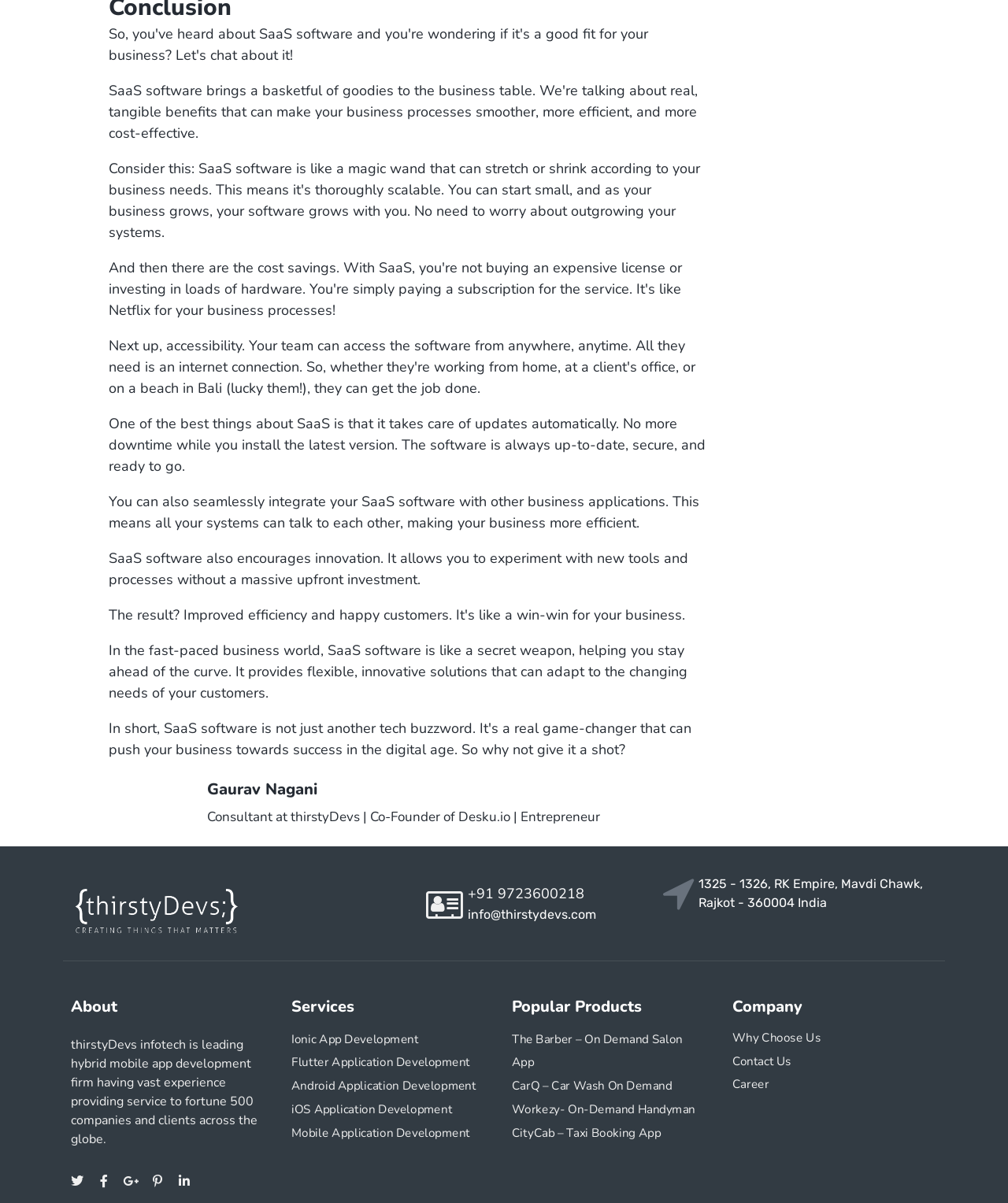Indicate the bounding box coordinates of the clickable region to achieve the following instruction: "Call +91 9723600218."

[0.464, 0.733, 0.591, 0.752]